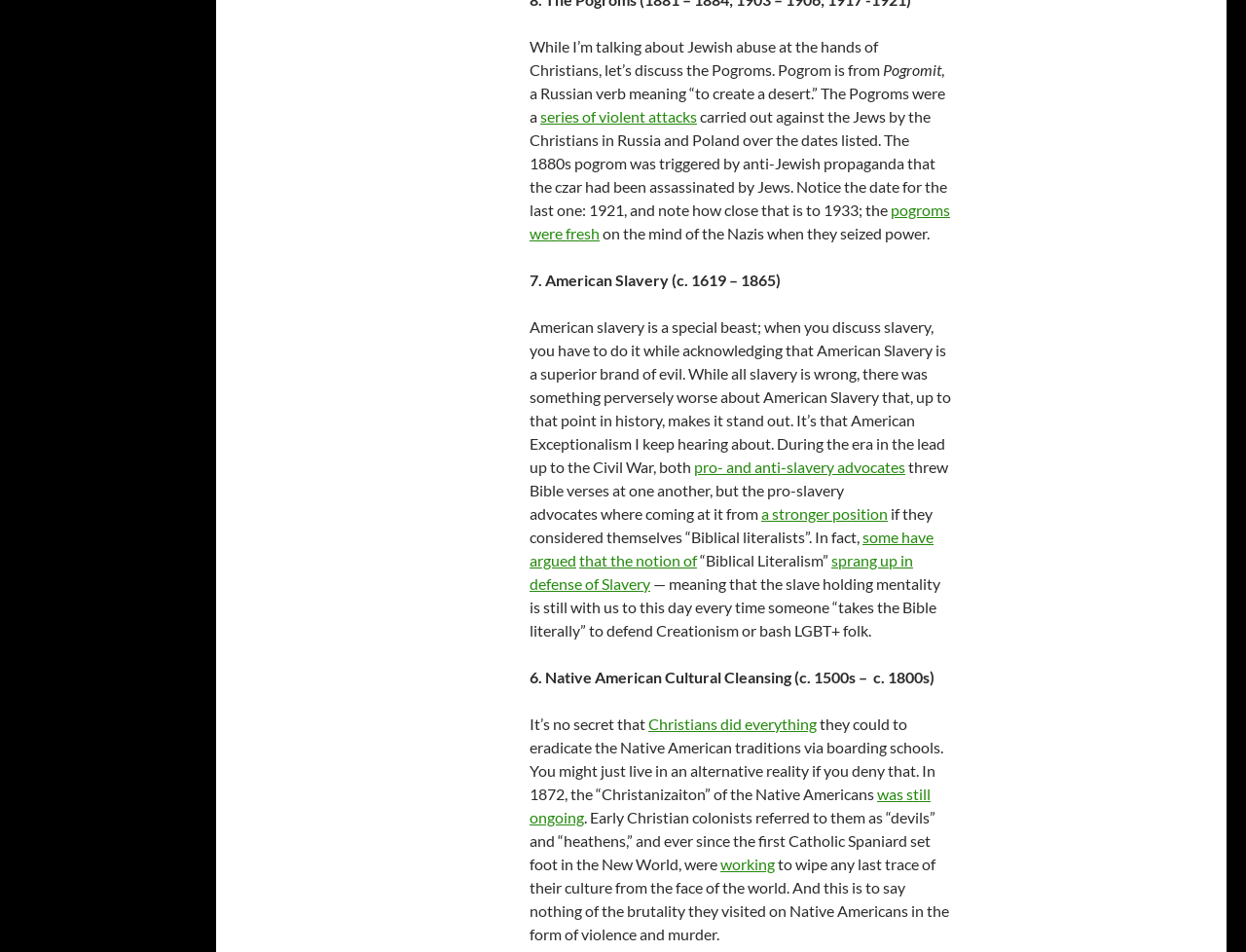Please provide the bounding box coordinates for the element that needs to be clicked to perform the following instruction: "Click the link 'pro- and anti-slavery advocates'". The coordinates should be given as four float numbers between 0 and 1, i.e., [left, top, right, bottom].

[0.557, 0.481, 0.727, 0.5]